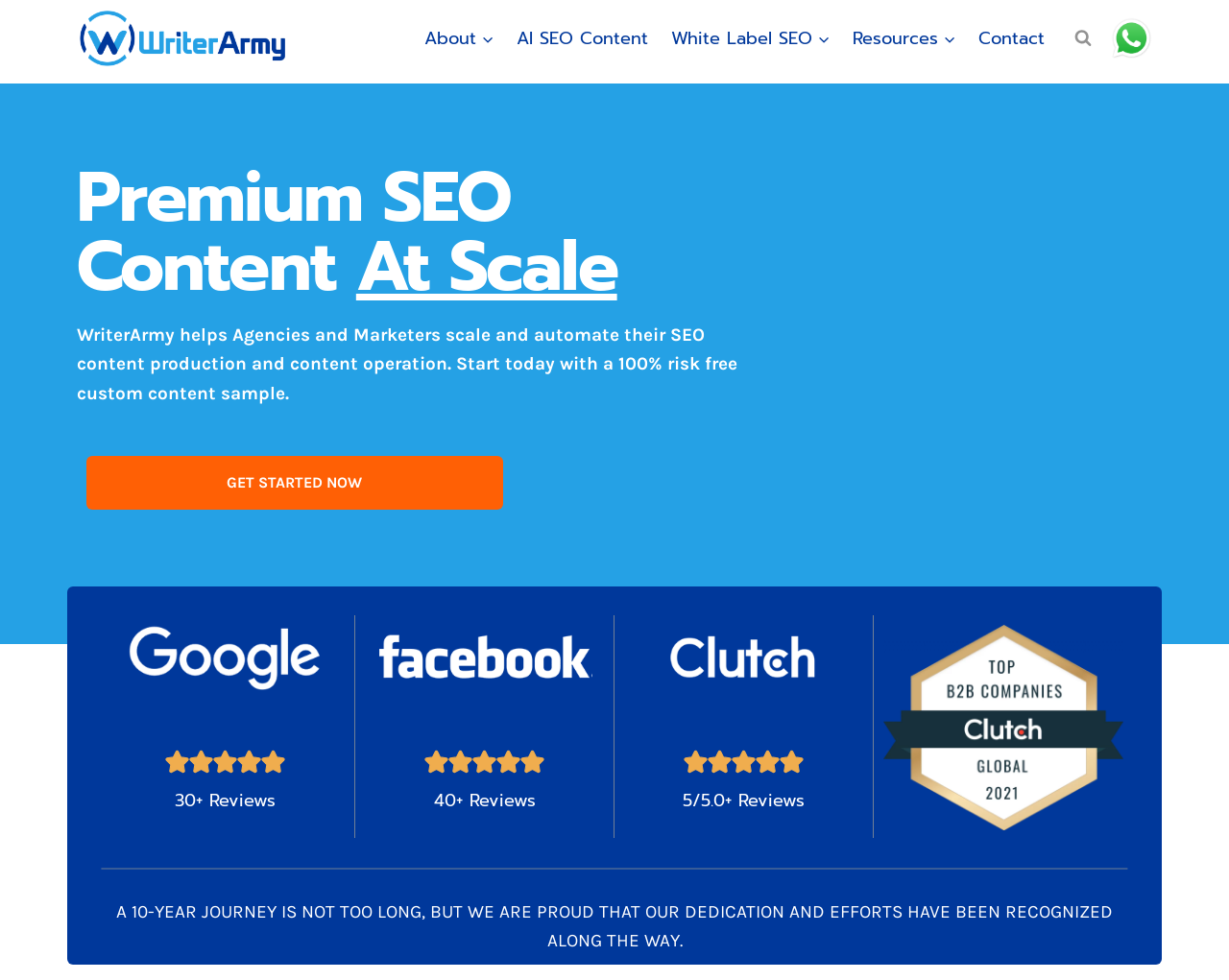Offer a comprehensive description of the webpage’s content and structure.

The webpage is about Writer Army, a leading content writing agency that helps agencies and marketers scale and automate their SEO content production and content operation. 

At the top left corner, there is a Writer Army logo, which is an image. Next to it, there is a primary navigation menu with links to "About", "AI SEO Content", "White Label SEO", "Resources", and "Contact". 

Below the navigation menu, there is a heading that reads "Premium SEO Content At Scale". Underneath the heading, there is a paragraph of text that describes the agency's services. 

To the right of the paragraph, there is a call-to-action button that says "GET STARTED NOW". 

Further down the page, there are three sections, each containing an image related to white label SEO, five 5-star rating images, and a text that indicates the number of reviews (30+, 40+, and 5/5.0+). 

At the bottom of the page, there is a horizontal separator line, followed by a quote from the agency, which is a static text.